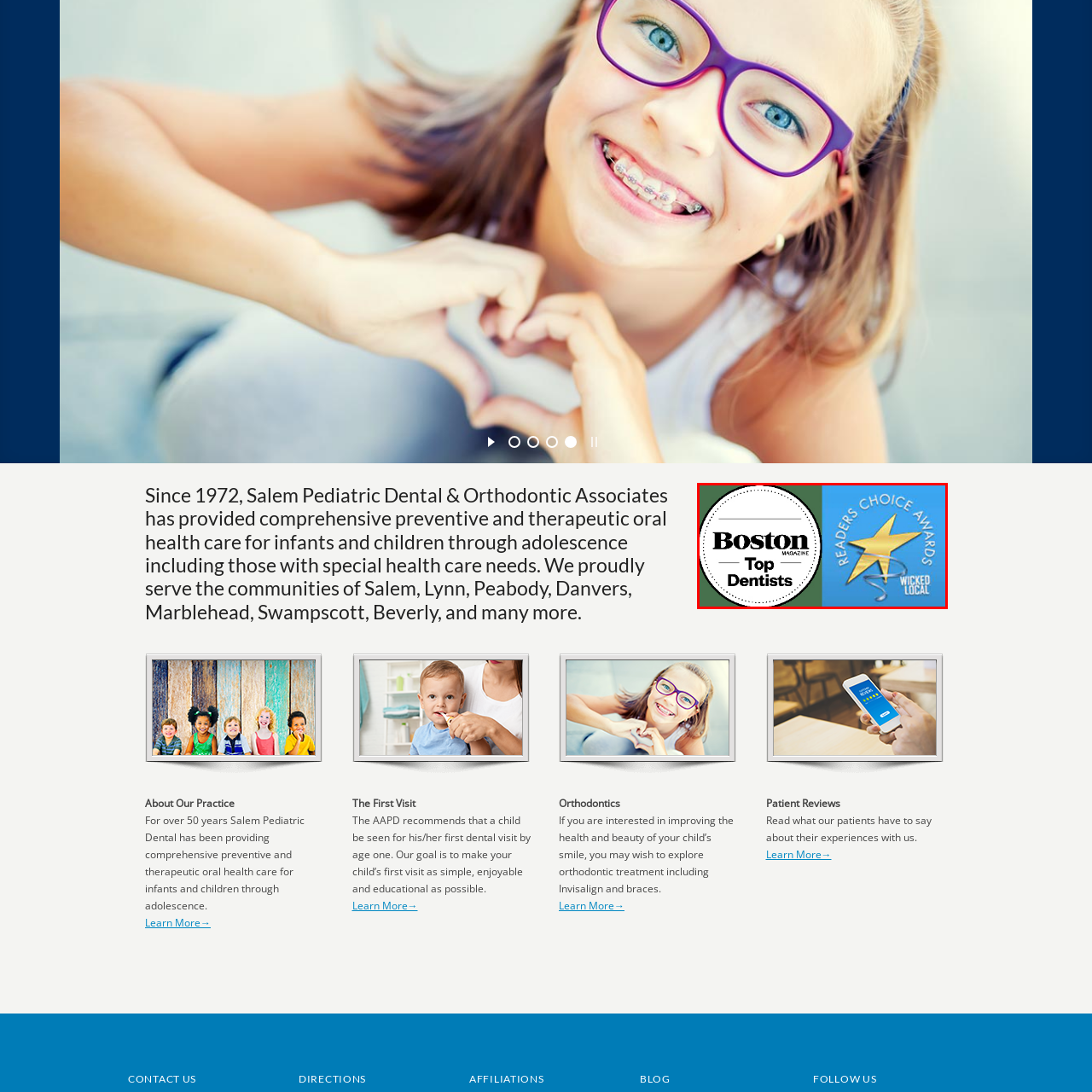What type of care does Salem Pediatric Dental provide?
Please interpret the image highlighted by the red bounding box and offer a detailed explanation based on what you observe visually.

The question asks about the type of care provided by Salem Pediatric Dental. The caption states that the practice is committed to providing quality oral health care for children and their families, indicating that they specialize in oral health care.